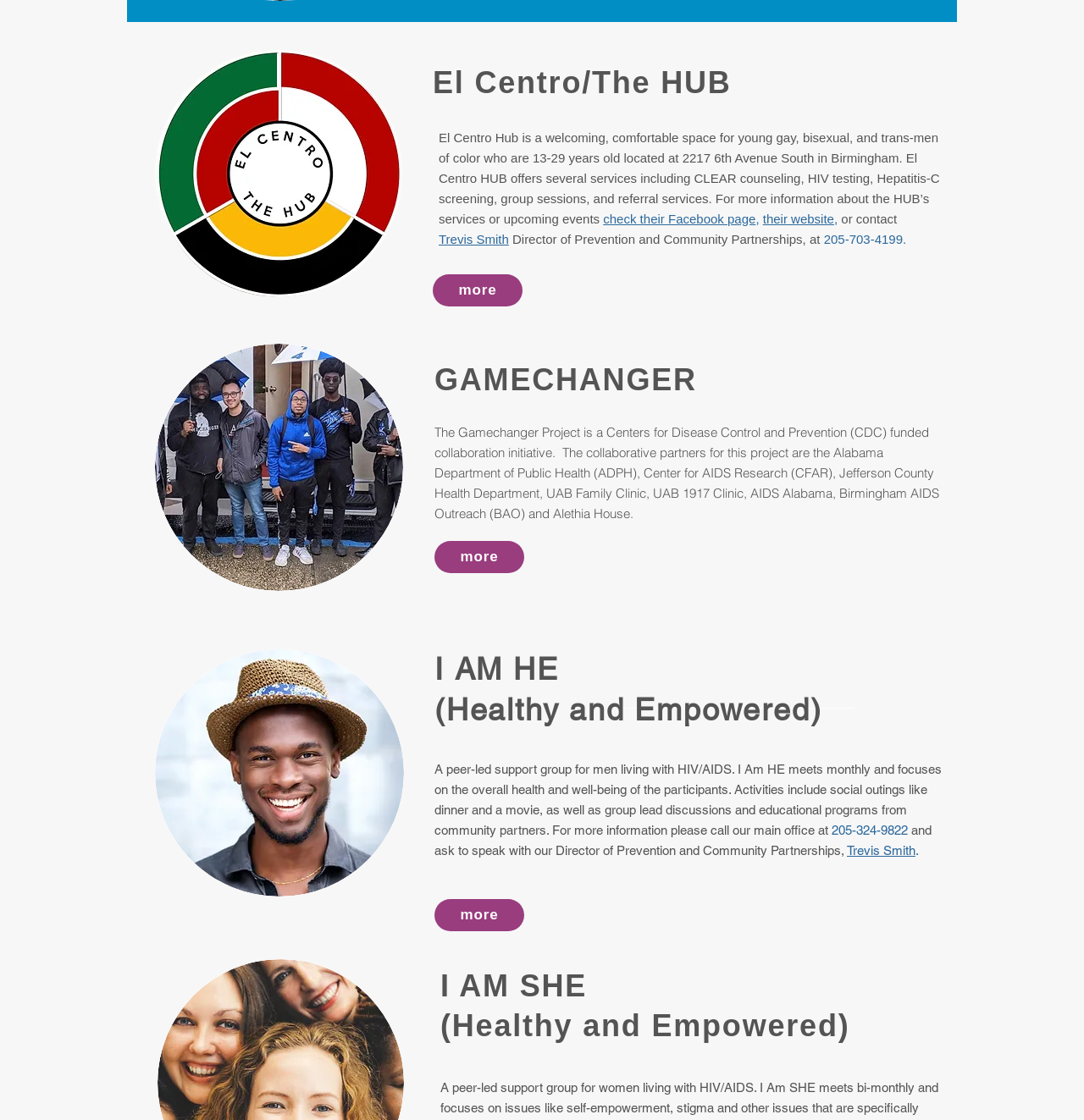Please provide the bounding box coordinate of the region that matches the element description: Trevis Smith. Coordinates should be in the format (top-left x, top-left y, bottom-right x, bottom-right y) and all values should be between 0 and 1.

[0.405, 0.207, 0.469, 0.22]